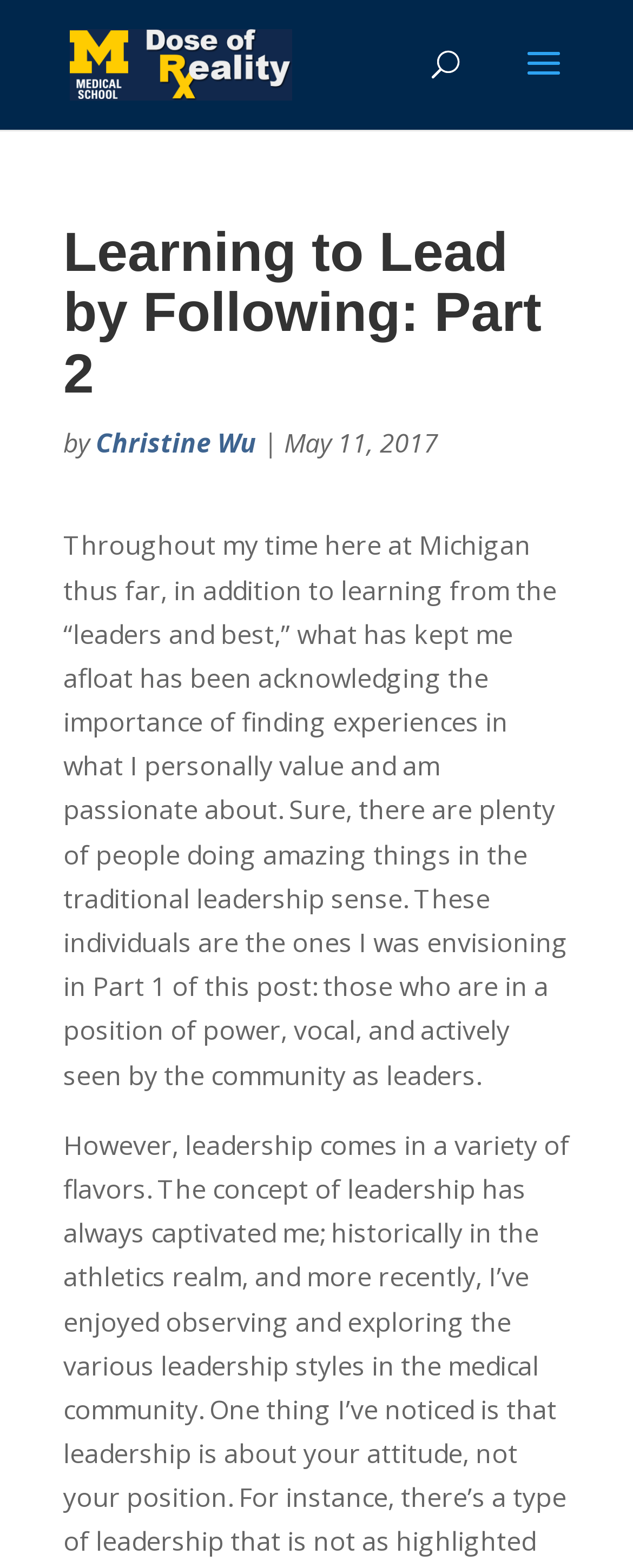Answer the question with a single word or phrase: 
When was the article published?

May 11, 2017